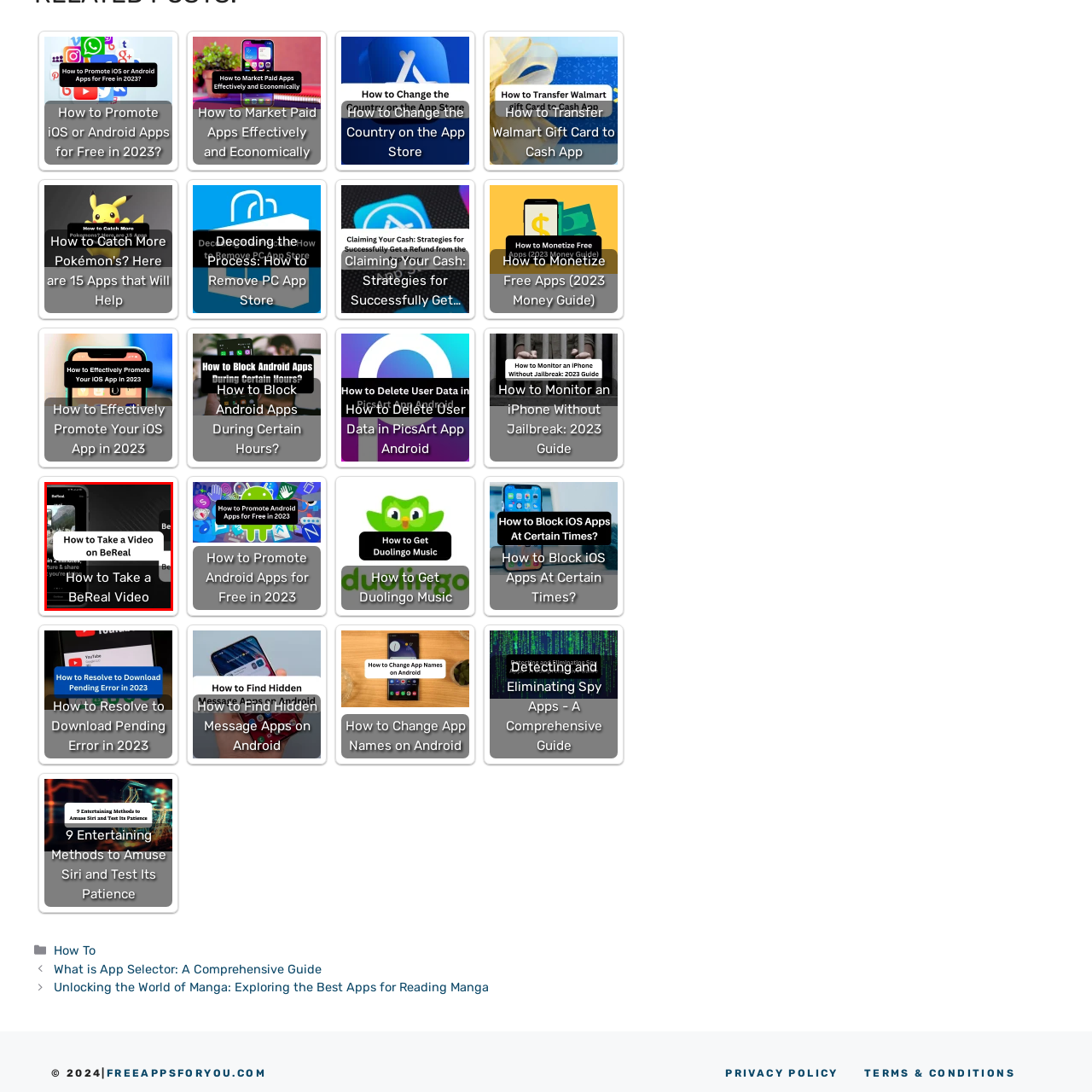Check the section outlined in red, What is the color of the background in the image? Please reply with a single word or phrase.

Dark